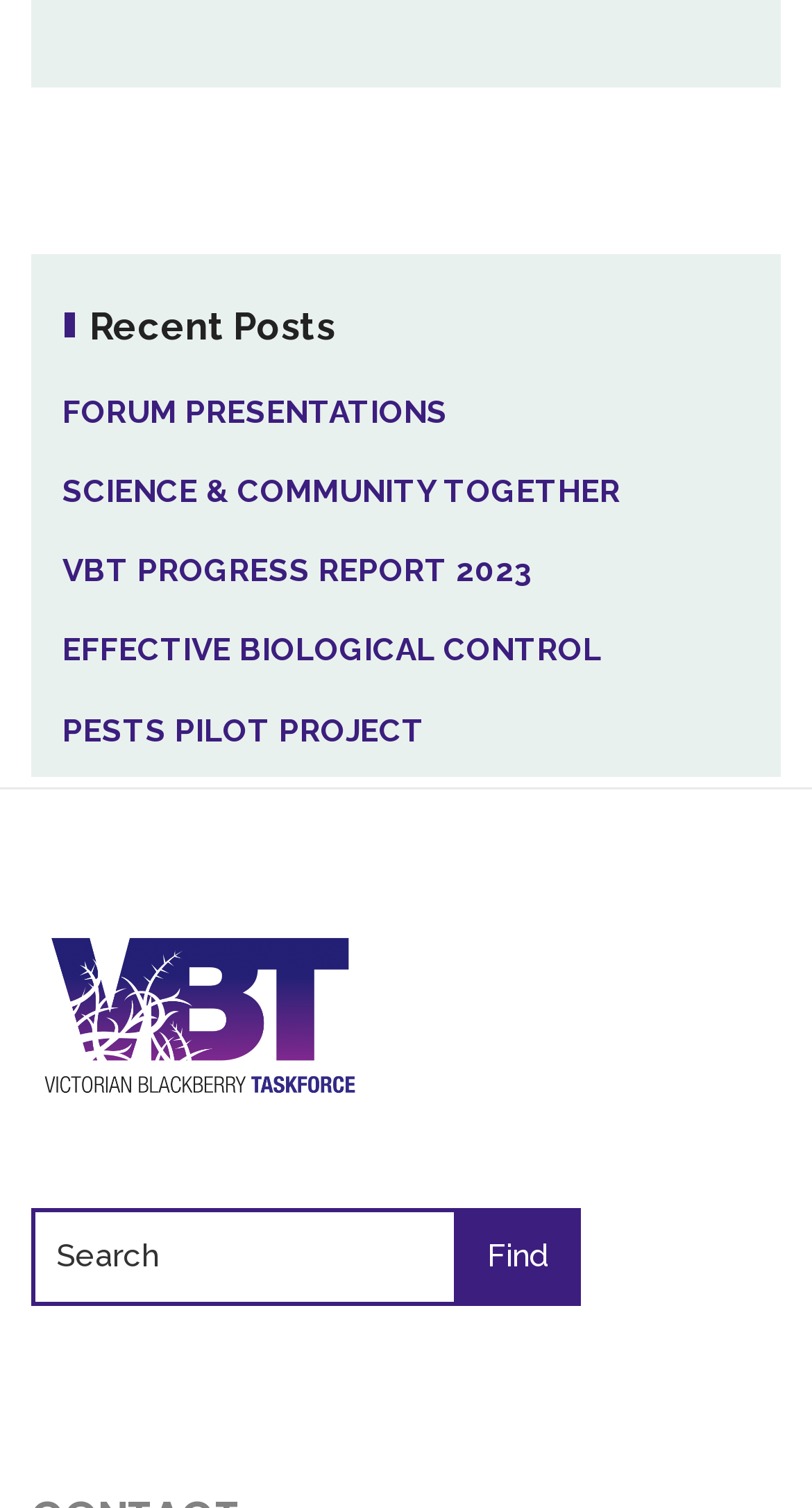Specify the bounding box coordinates (top-left x, top-left y, bottom-right x, bottom-right y) of the UI element in the screenshot that matches this description: SCIENCE & COMMUNITY TOGETHER

[0.077, 0.314, 0.764, 0.339]